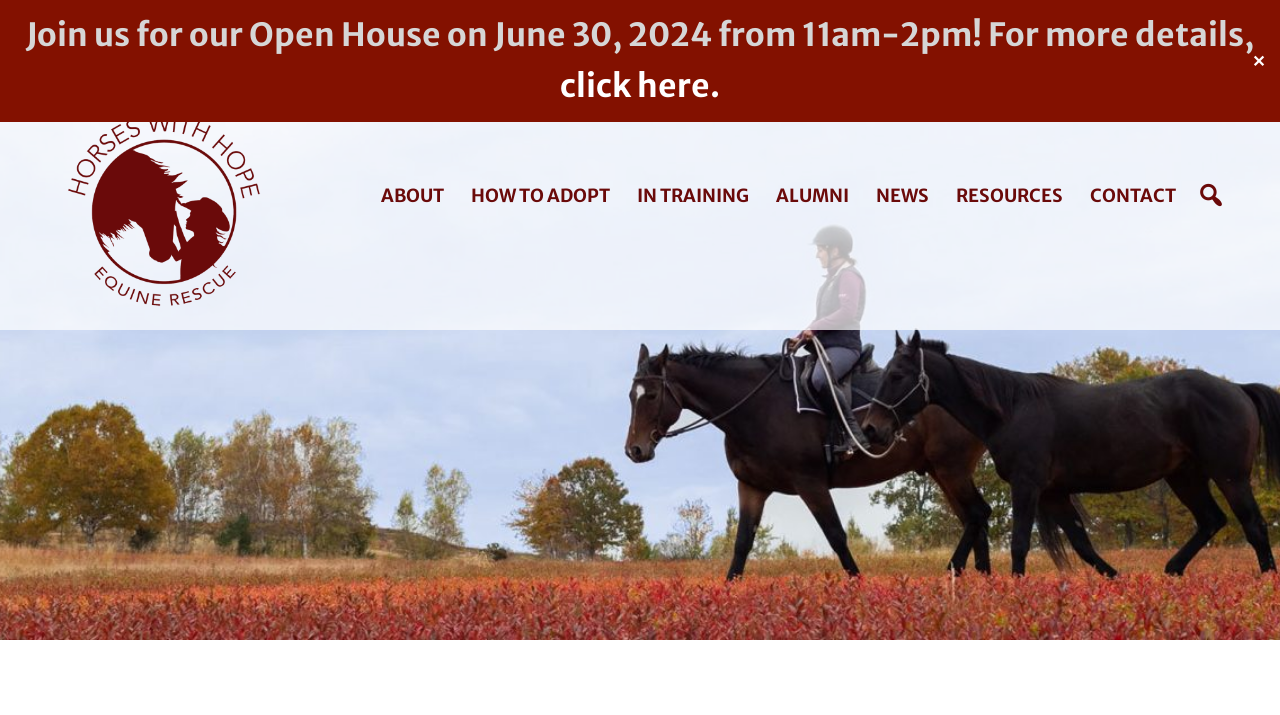Please provide a one-word or phrase answer to the question: 
What is the date of the Open House event?

June 30, 2024